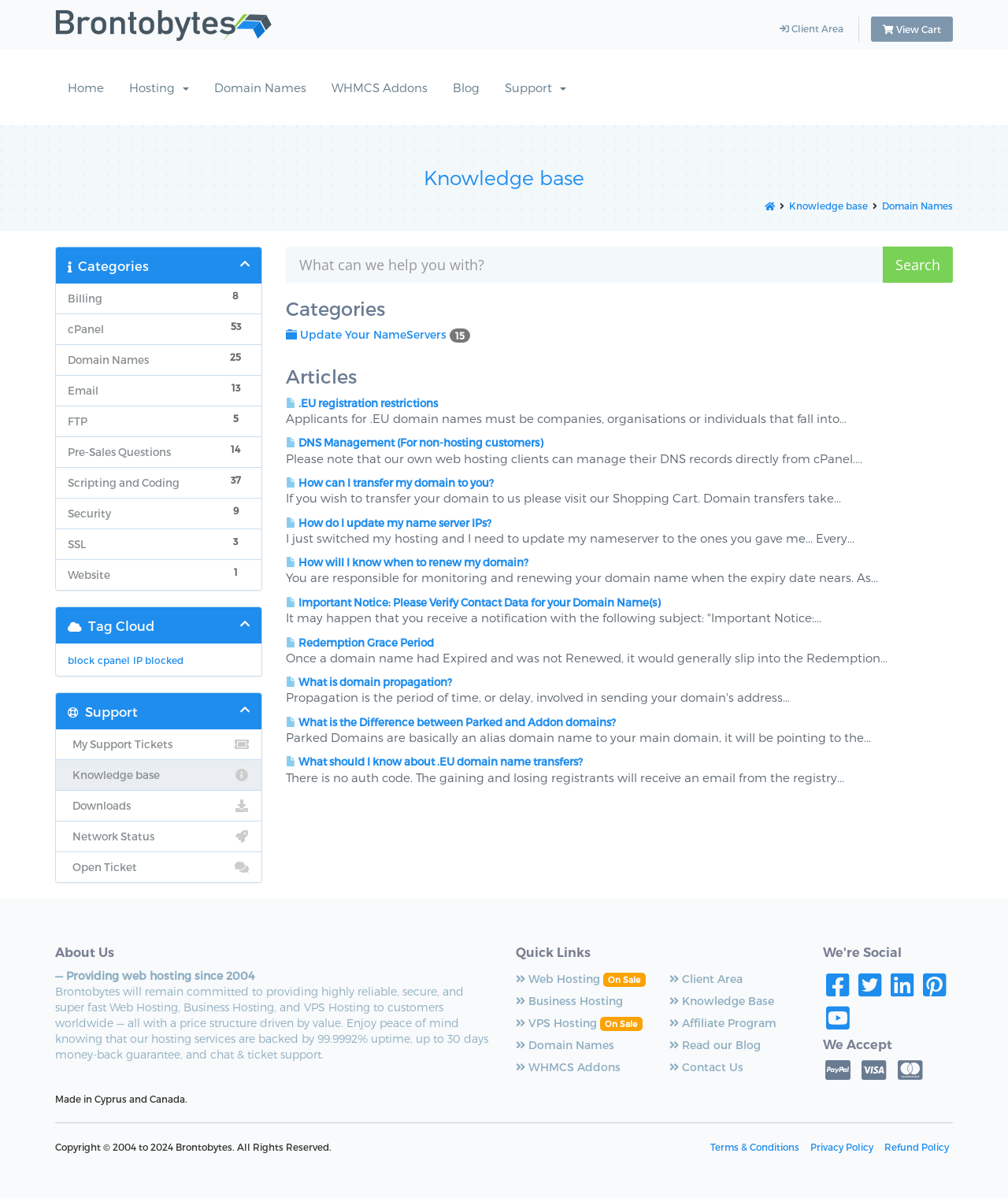Please find the bounding box coordinates of the clickable region needed to complete the following instruction: "contact the pastor". The bounding box coordinates must consist of four float numbers between 0 and 1, i.e., [left, top, right, bottom].

None